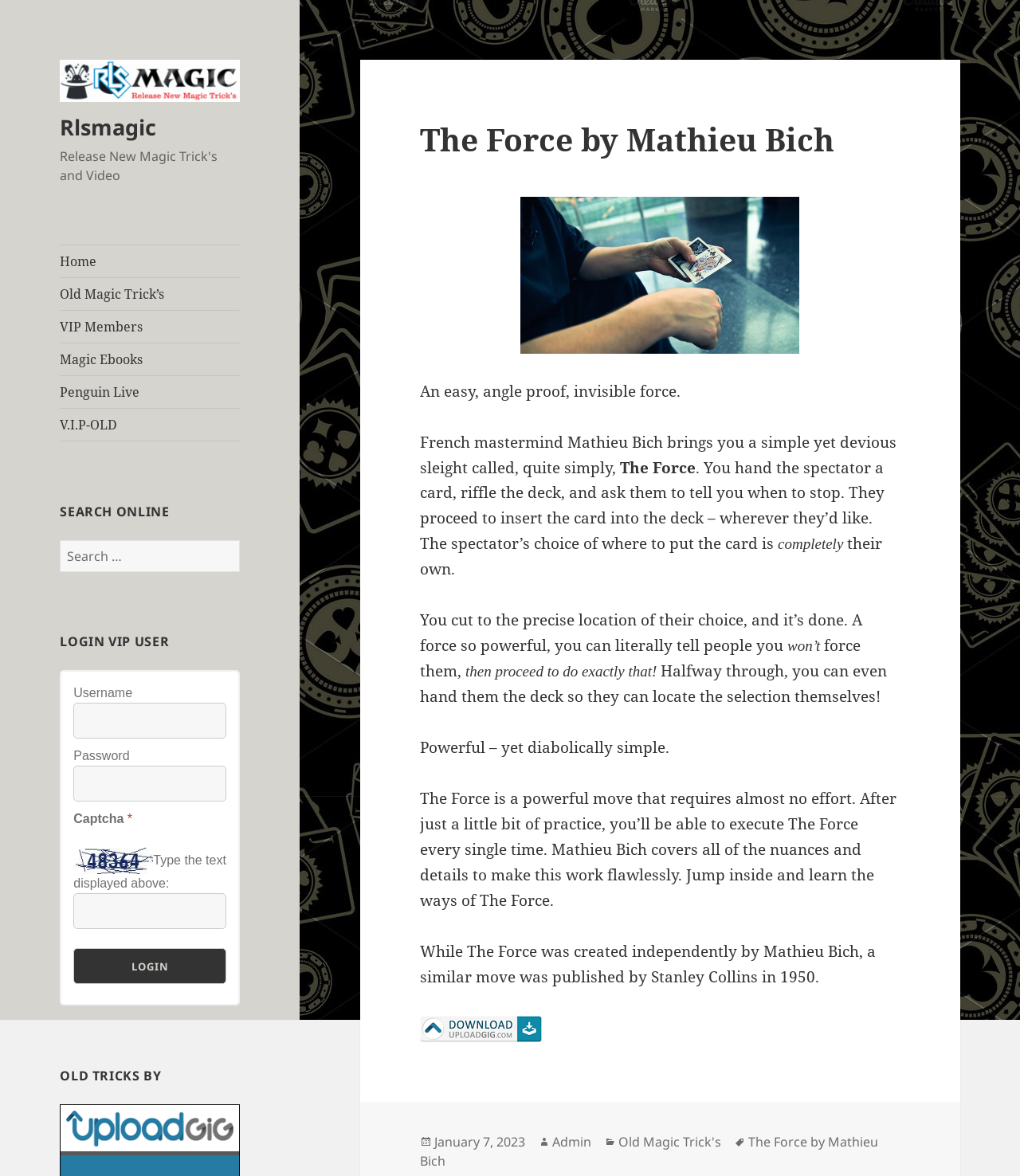Please specify the coordinates of the bounding box for the element that should be clicked to carry out this instruction: "Login as a VIP user". The coordinates must be four float numbers between 0 and 1, formatted as [left, top, right, bottom].

[0.072, 0.806, 0.222, 0.837]